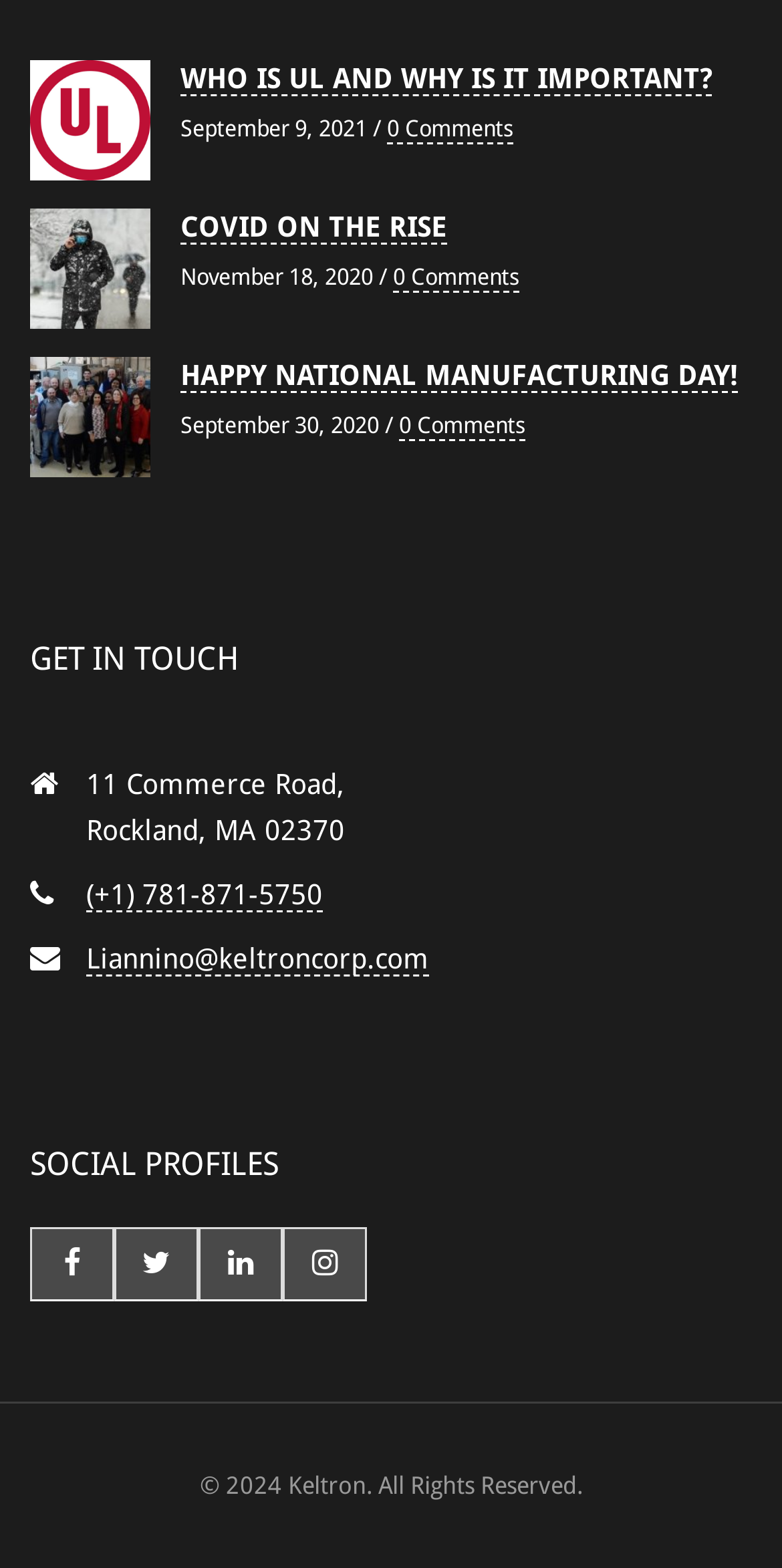Highlight the bounding box coordinates of the region I should click on to meet the following instruction: "Contact via phone number".

[0.11, 0.56, 0.413, 0.582]